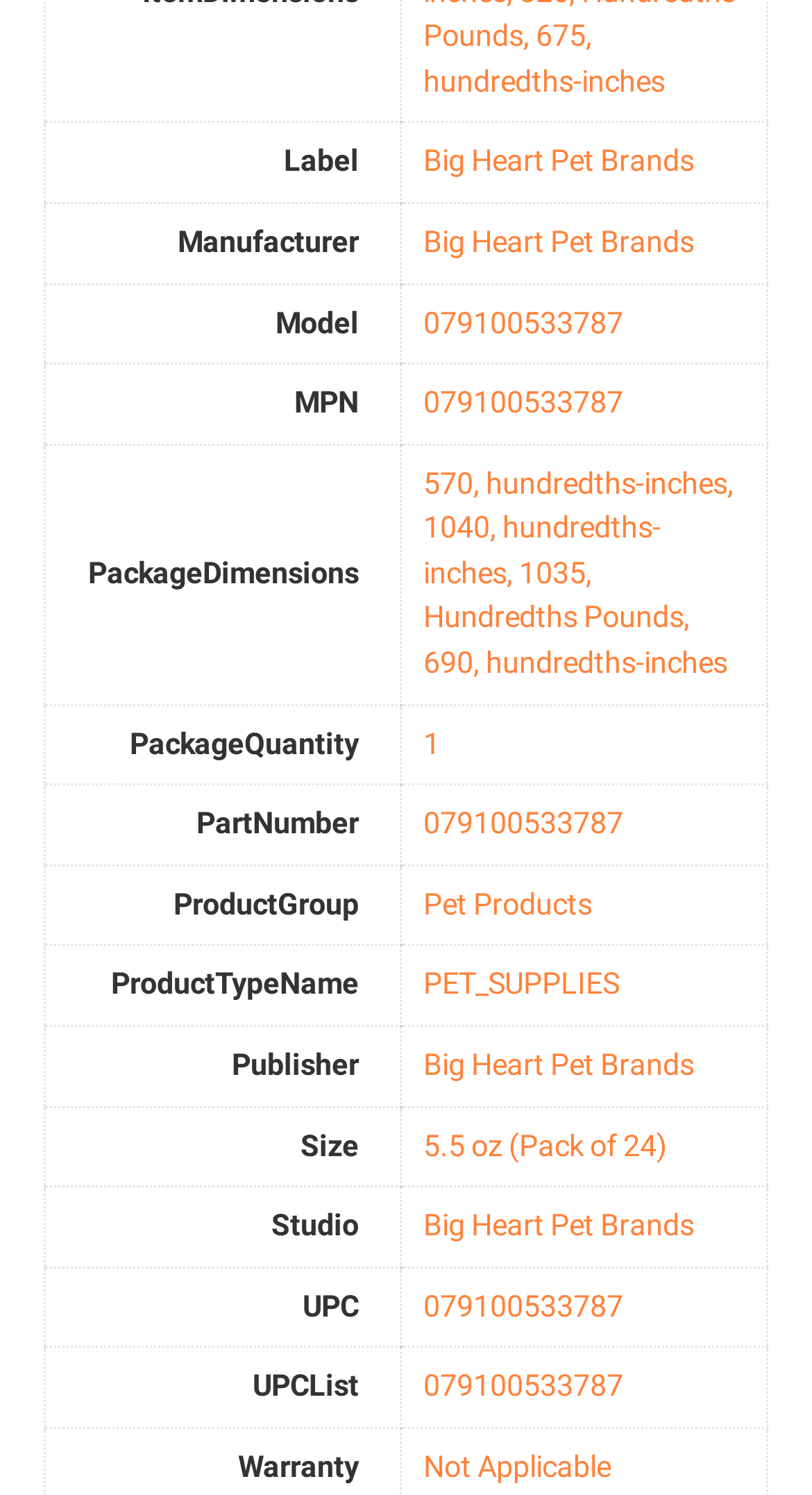Please provide a comprehensive response to the question based on the details in the image: What is the product type name?

I found the answer by looking at the 'ProductTypeName' rowheader and its corresponding gridcell, which contains the text 'PET_SUPPLIES'.